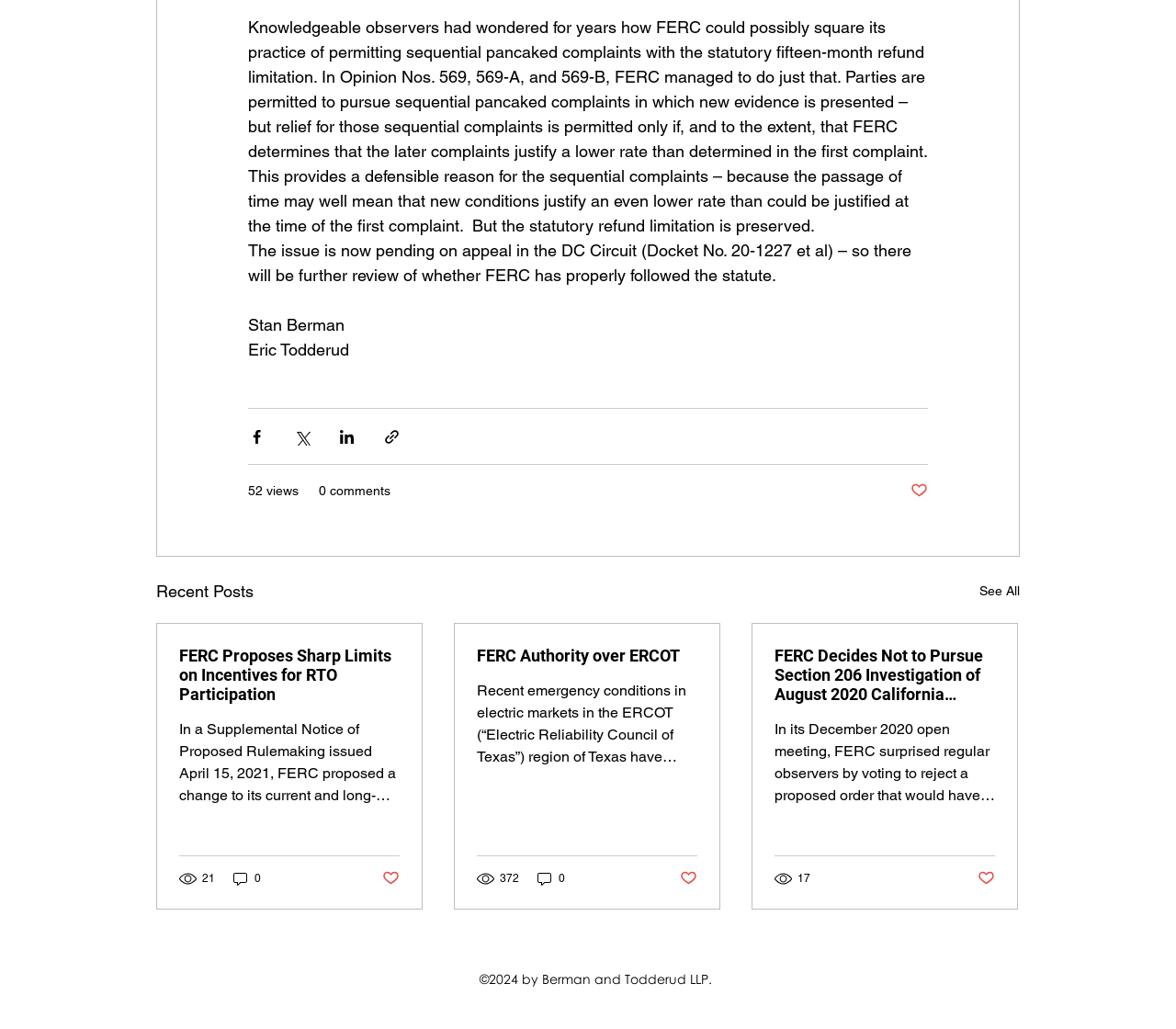How many views does the second article have?
Please give a detailed answer to the question using the information shown in the image.

I found the text '372 views' in the generic element with bounding box coordinates [0.405, 0.845, 0.443, 0.862], which is located below the main text of the second article.